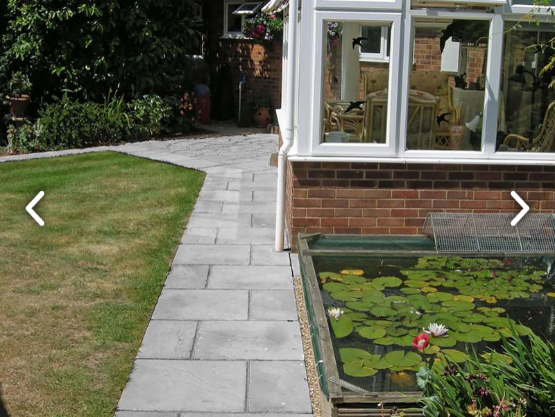Please give a succinct answer to the question in one word or phrase:
What is the purpose of the flooring option?

Enhancing garden aesthetics and providing durable walkways